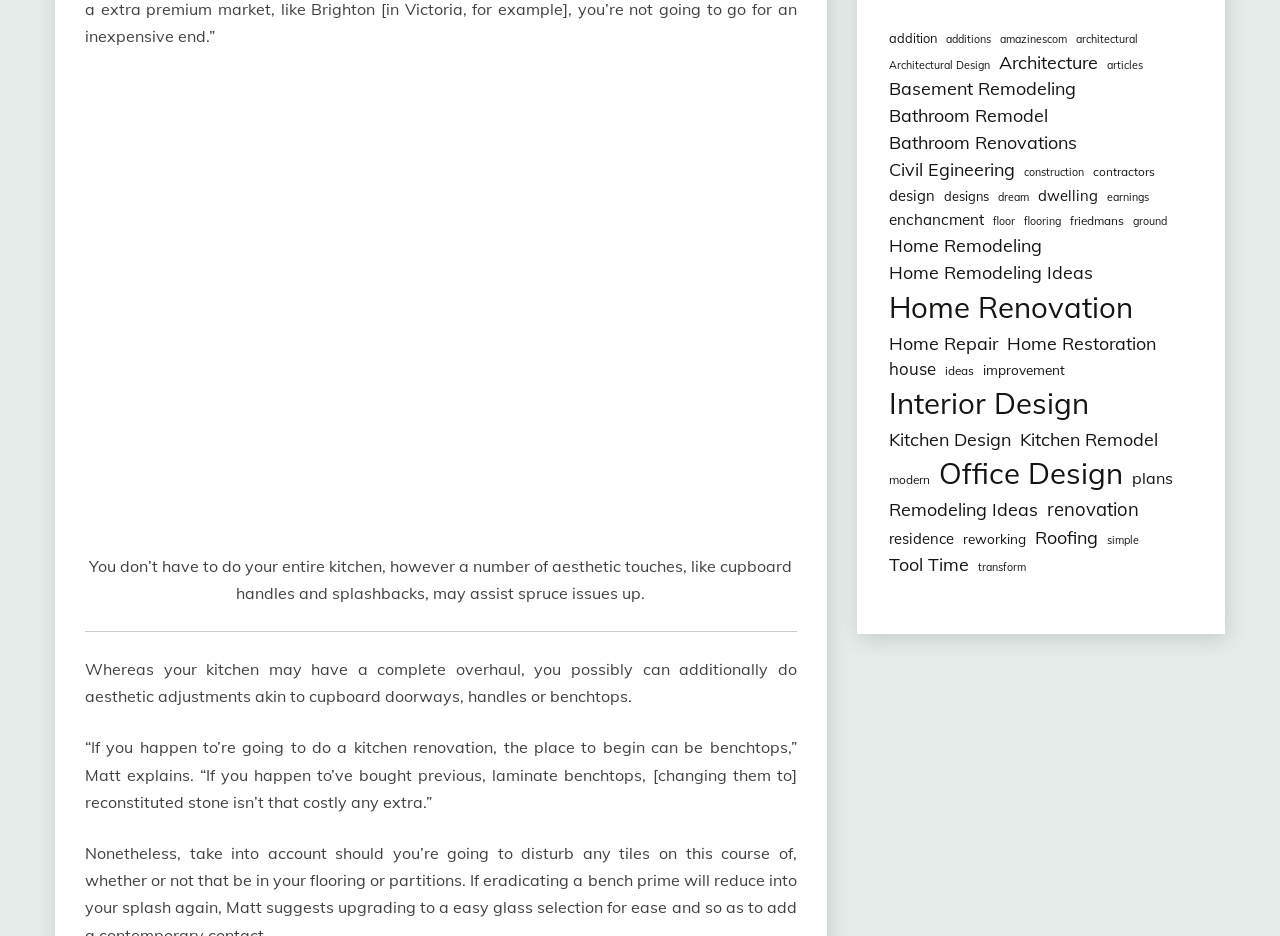Locate the bounding box coordinates of the element I should click to achieve the following instruction: "read 'You don’t have to do your entire kitchen...' text".

[0.07, 0.594, 0.619, 0.644]